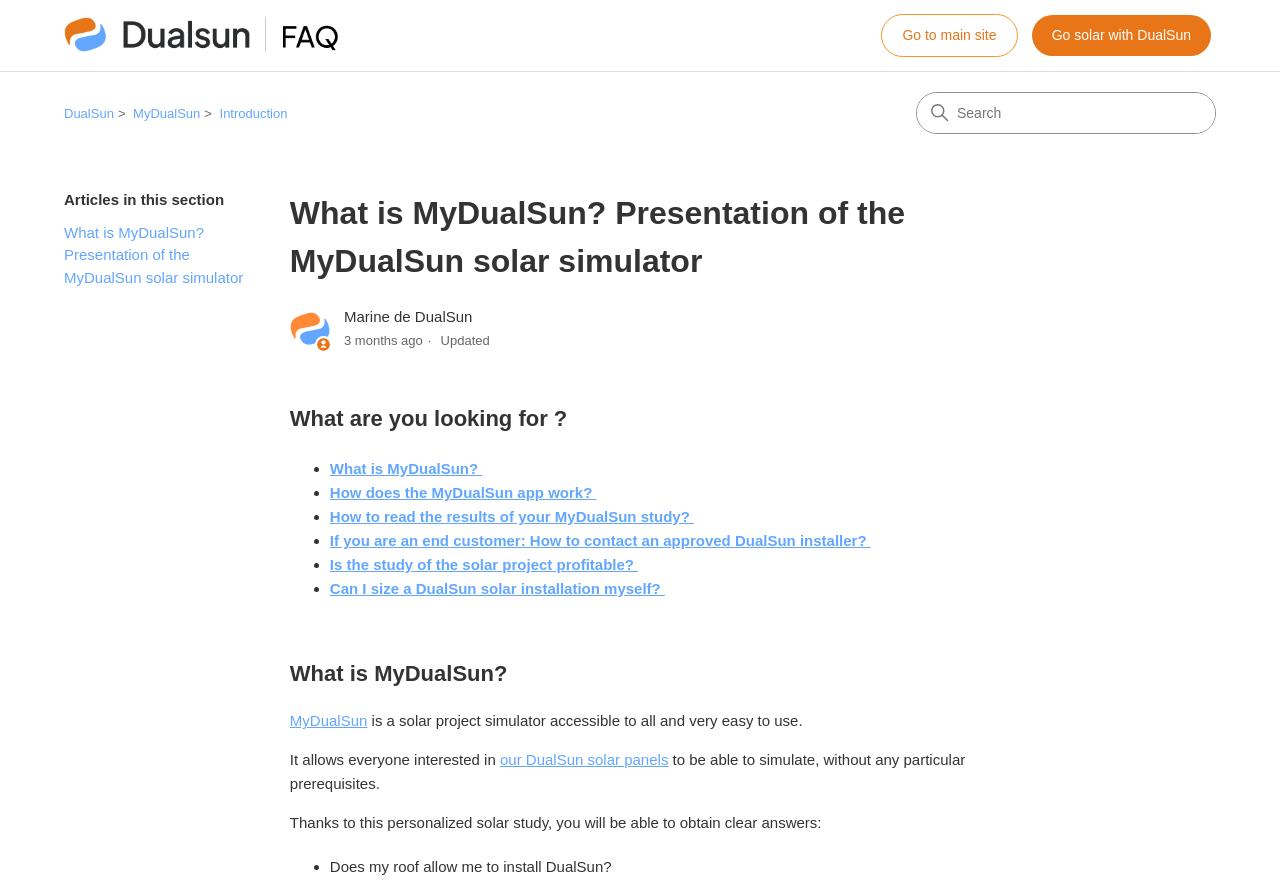Refer to the image and offer a detailed explanation in response to the question: What is the purpose of the MyDualSun simulator?

The question is asking for the purpose of the MyDualSun simulator. By reading the text on the webpage, we can see that the MyDualSun simulator allows everyone interested in DualSun solar panels to simulate solar projects, indicating that the purpose of the simulator is to simulate solar projects.